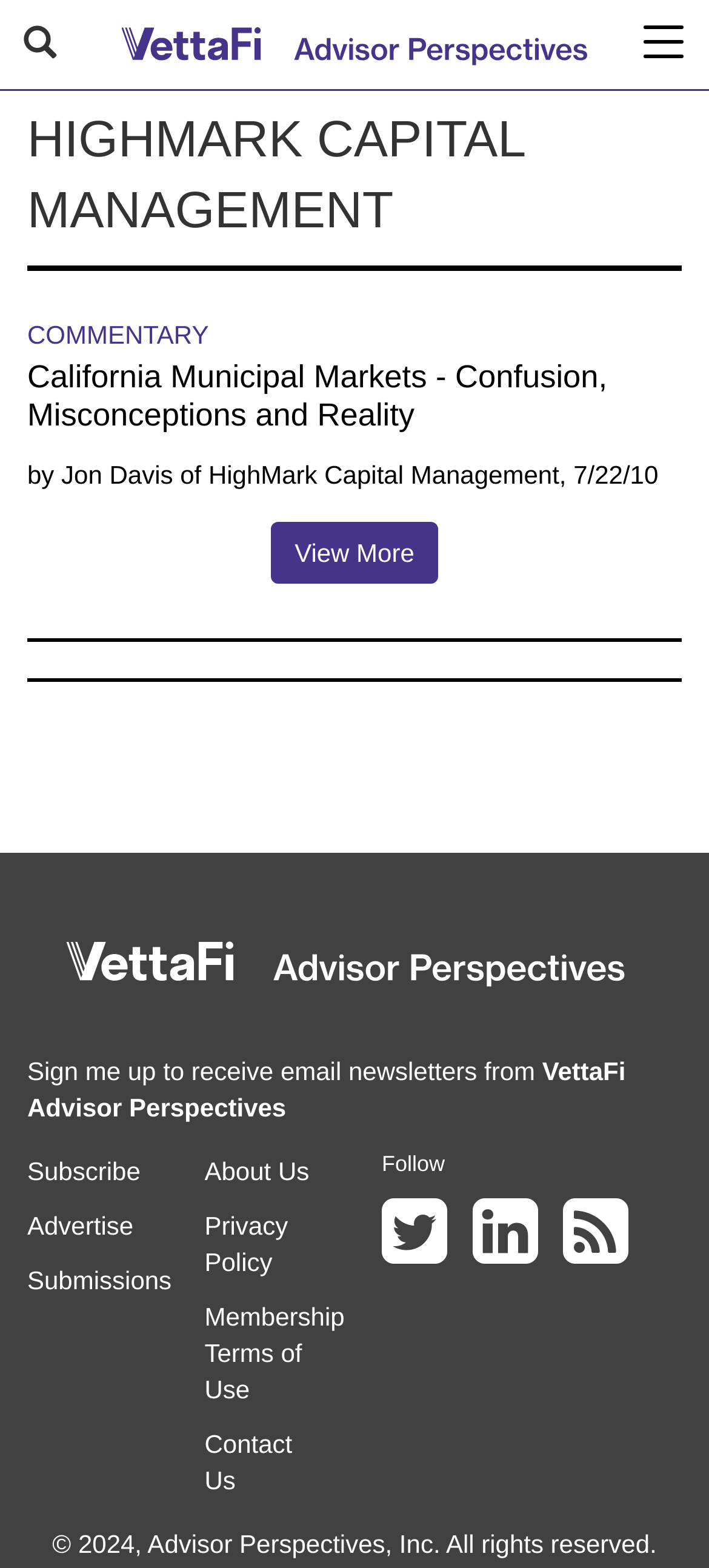Please identify the bounding box coordinates of the clickable region that I should interact with to perform the following instruction: "Read article about California Municipal Markets". The coordinates should be expressed as four float numbers between 0 and 1, i.e., [left, top, right, bottom].

[0.038, 0.228, 0.962, 0.277]